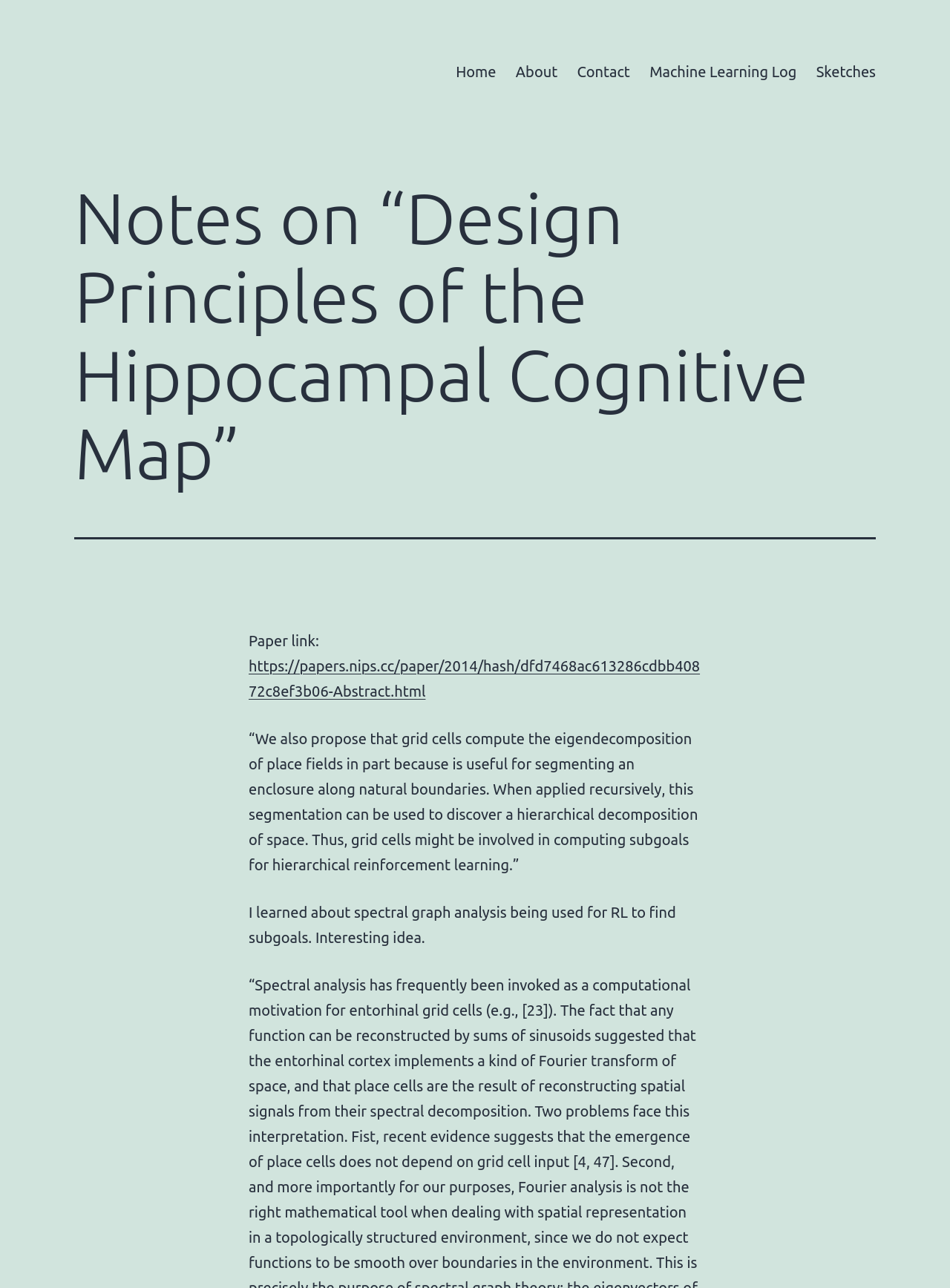What is the name of the author?
Relying on the image, give a concise answer in one word or a brief phrase.

jtoy